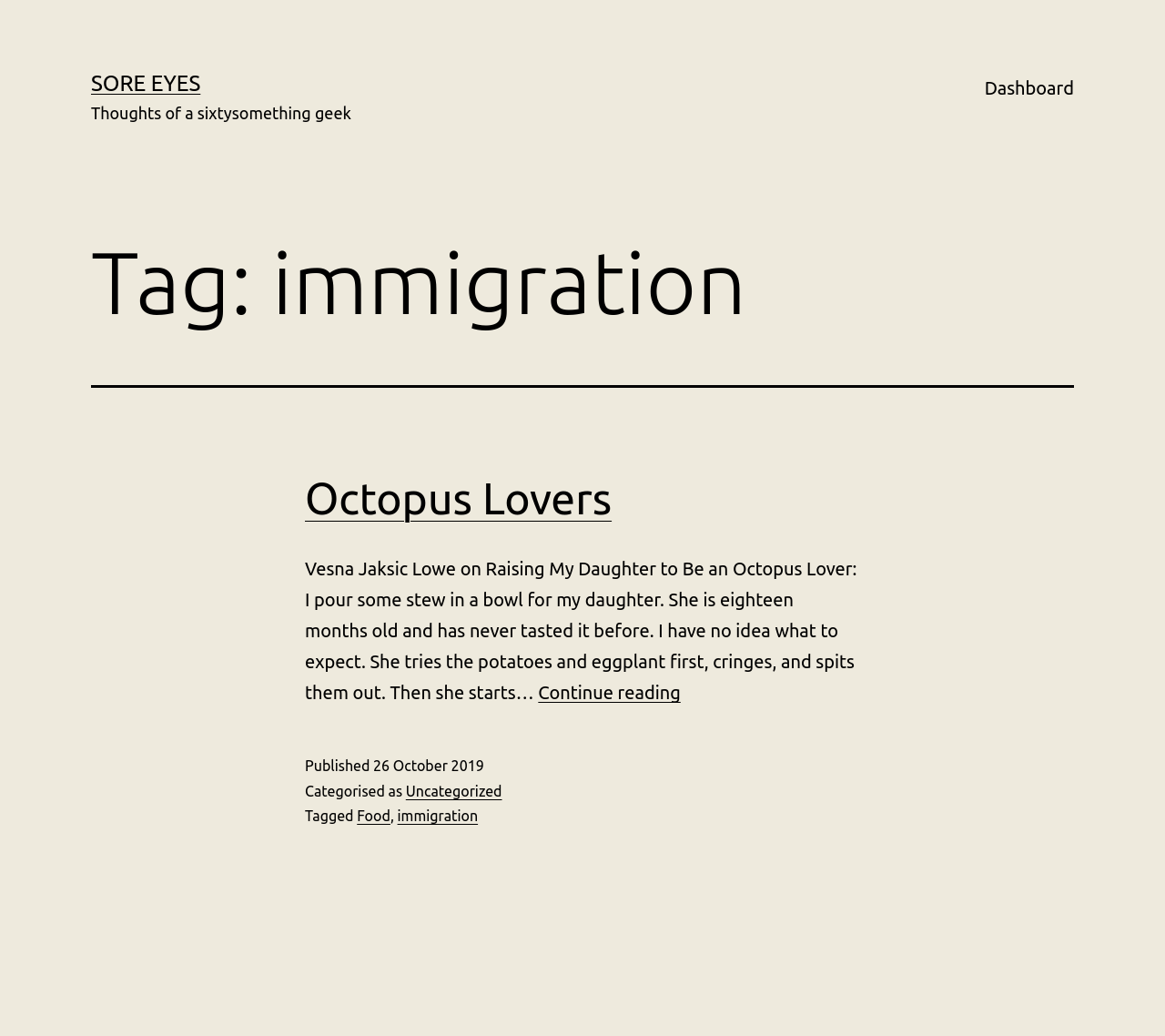Predict the bounding box of the UI element based on the description: "Sore Eyes". The coordinates should be four float numbers between 0 and 1, formatted as [left, top, right, bottom].

[0.078, 0.069, 0.172, 0.092]